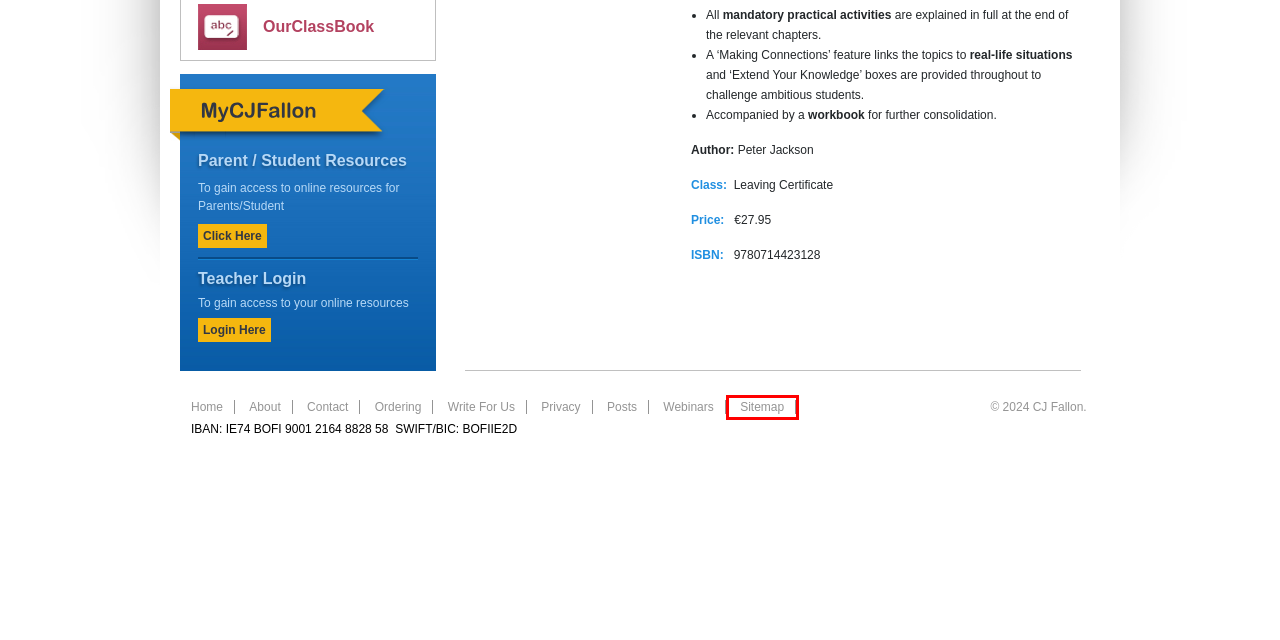You have a screenshot of a webpage with a red bounding box highlighting a UI element. Your task is to select the best webpage description that corresponds to the new webpage after clicking the element. Here are the descriptions:
A. posts |  CJ Fallon
B. Are you a Subject Matter Expert? |  CJ Fallon
C. MyCJFallon
D. Online Privacy Policy |  CJ Fallon
E. IPSA-T | Book Categories |  CJ Fallon
F. Sitemap |  CJ Fallon
G. Primary | Book Categories |  CJ Fallon
H. Webinars |  CJ Fallon

F